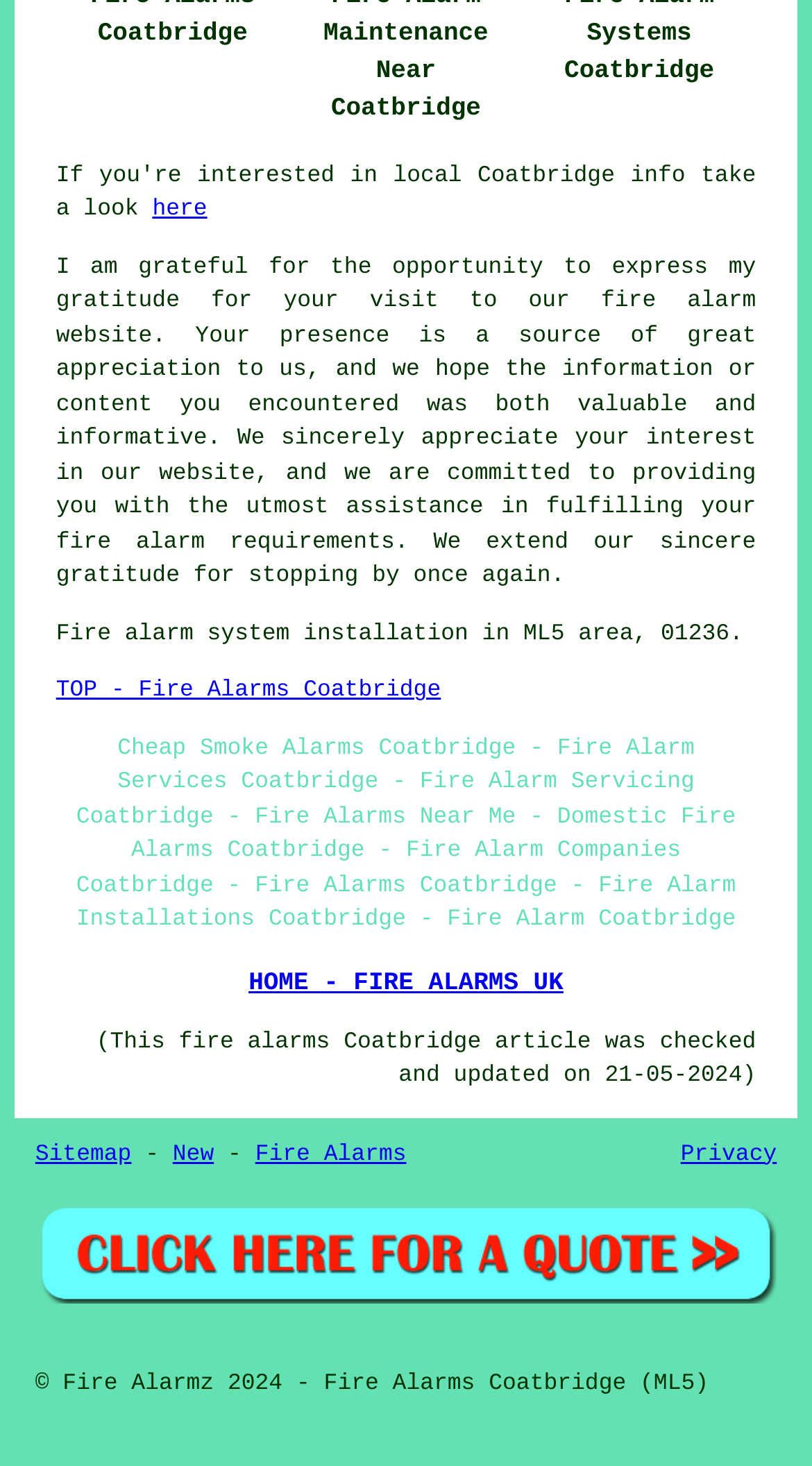What is the topic of the website?
Use the information from the image to give a detailed answer to the question.

Based on the content of the webpage, it appears to be about fire alarms, specifically in the ML5 area, with services such as installation, servicing, and quotes.